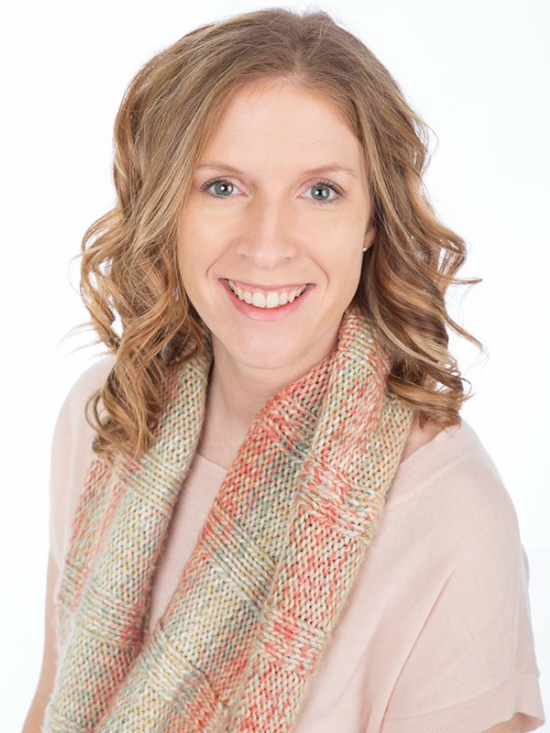What is the atmosphere of the photograph?
Refer to the image and provide a thorough answer to the question.

The caption describes the background of the photograph as light and neutral, which creates a bright and inviting atmosphere, as stated in the caption.